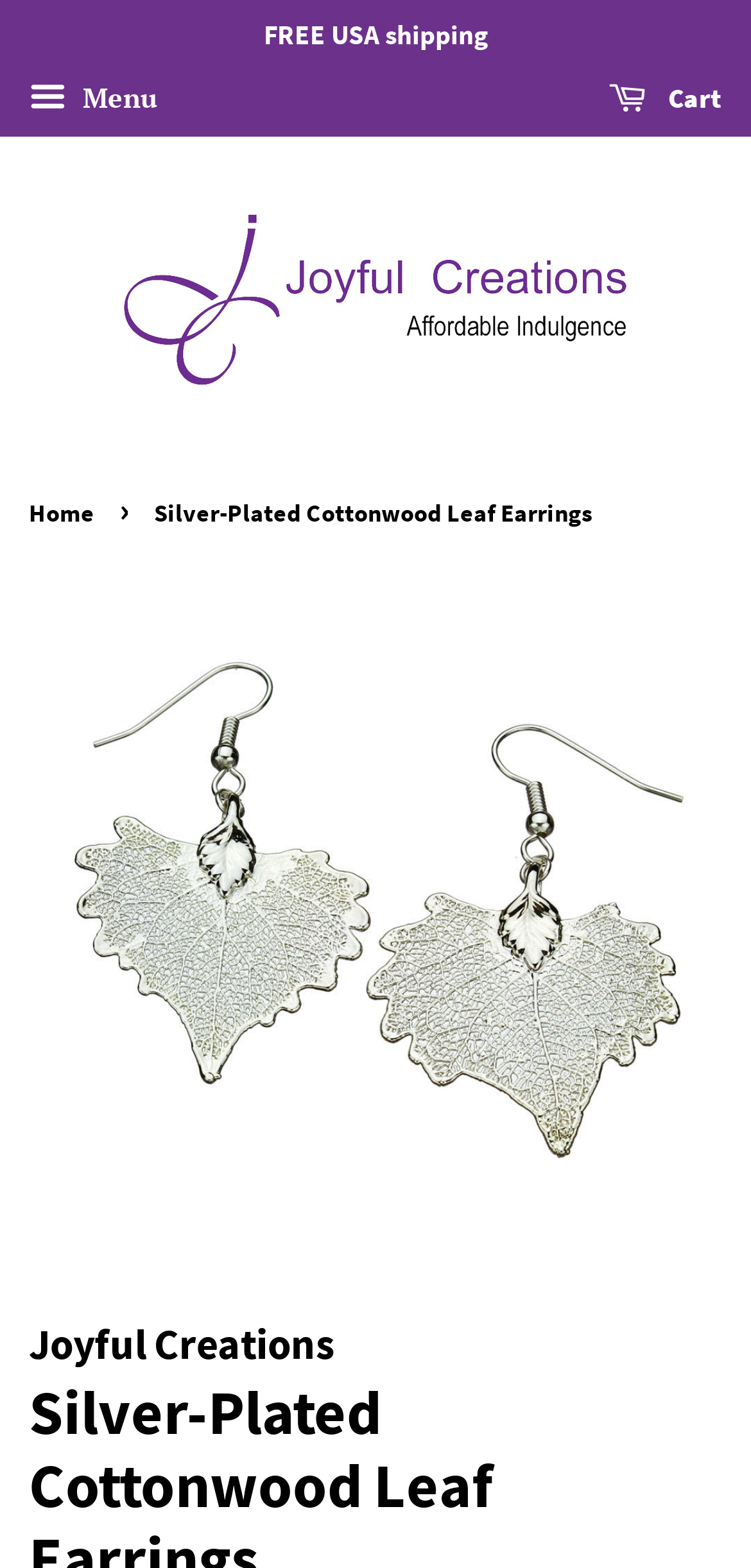Please answer the following query using a single word or phrase: 
Is there a navigation menu?

Yes